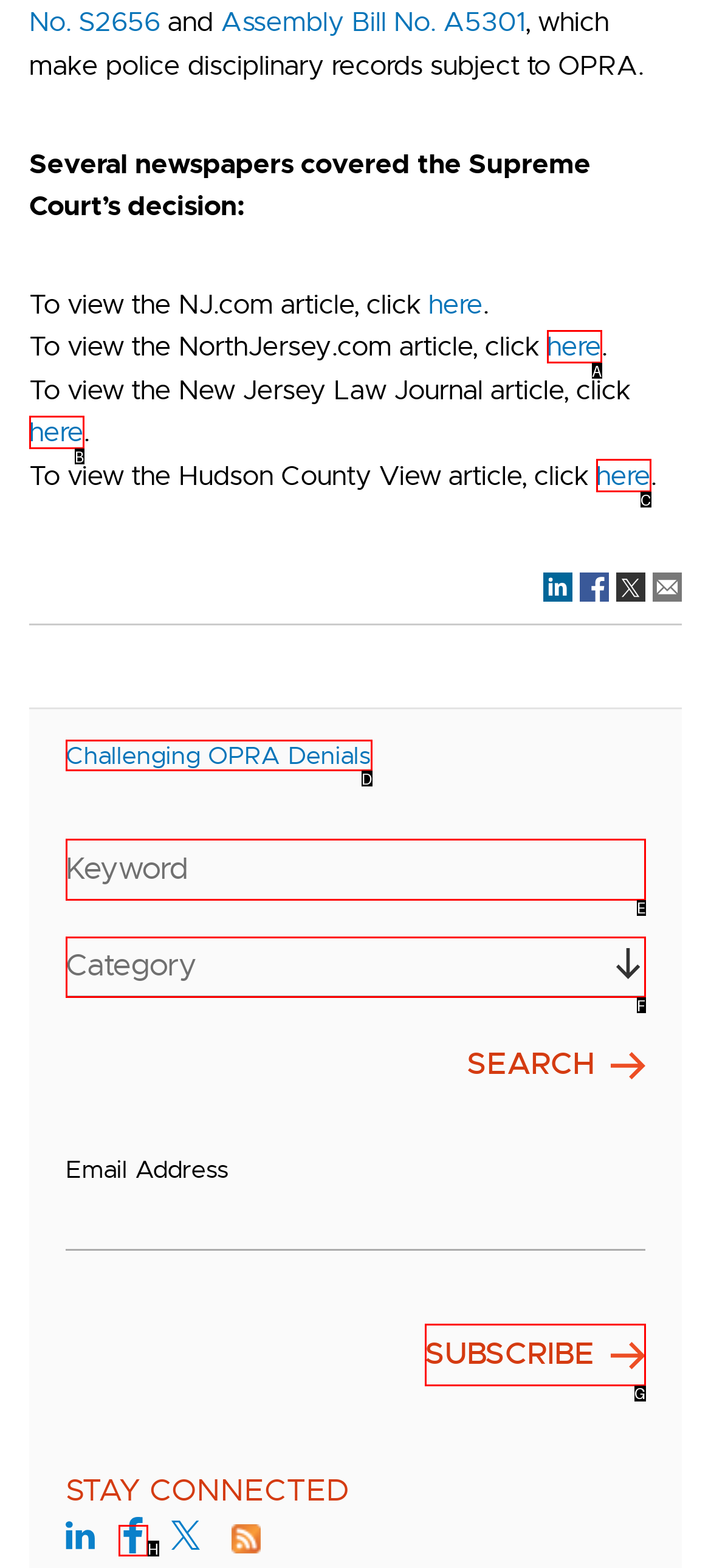Identify the option that corresponds to the description: Challenging OPRA Denials 
Provide the letter of the matching option from the available choices directly.

D